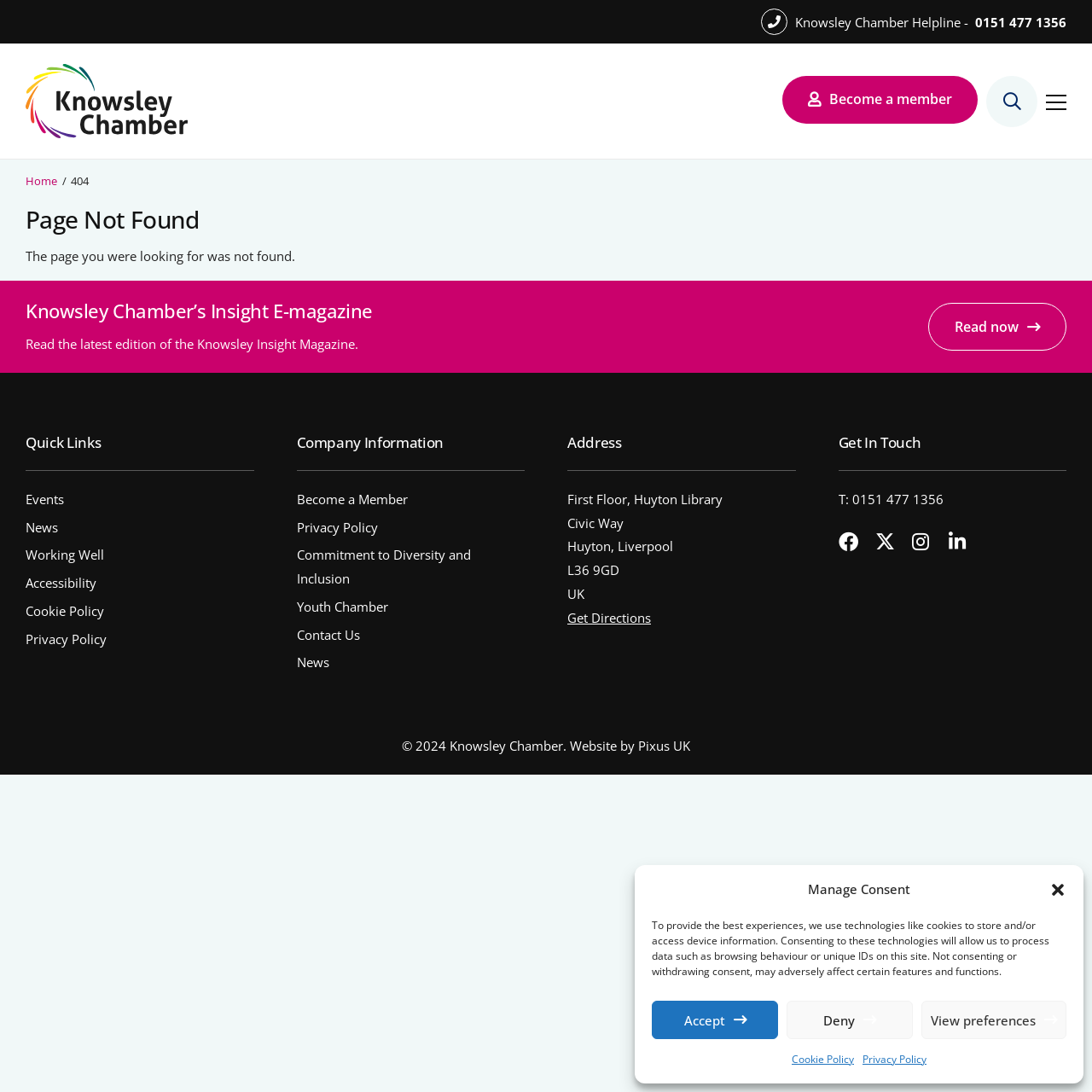Identify and provide the main heading of the webpage.

Page Not Found